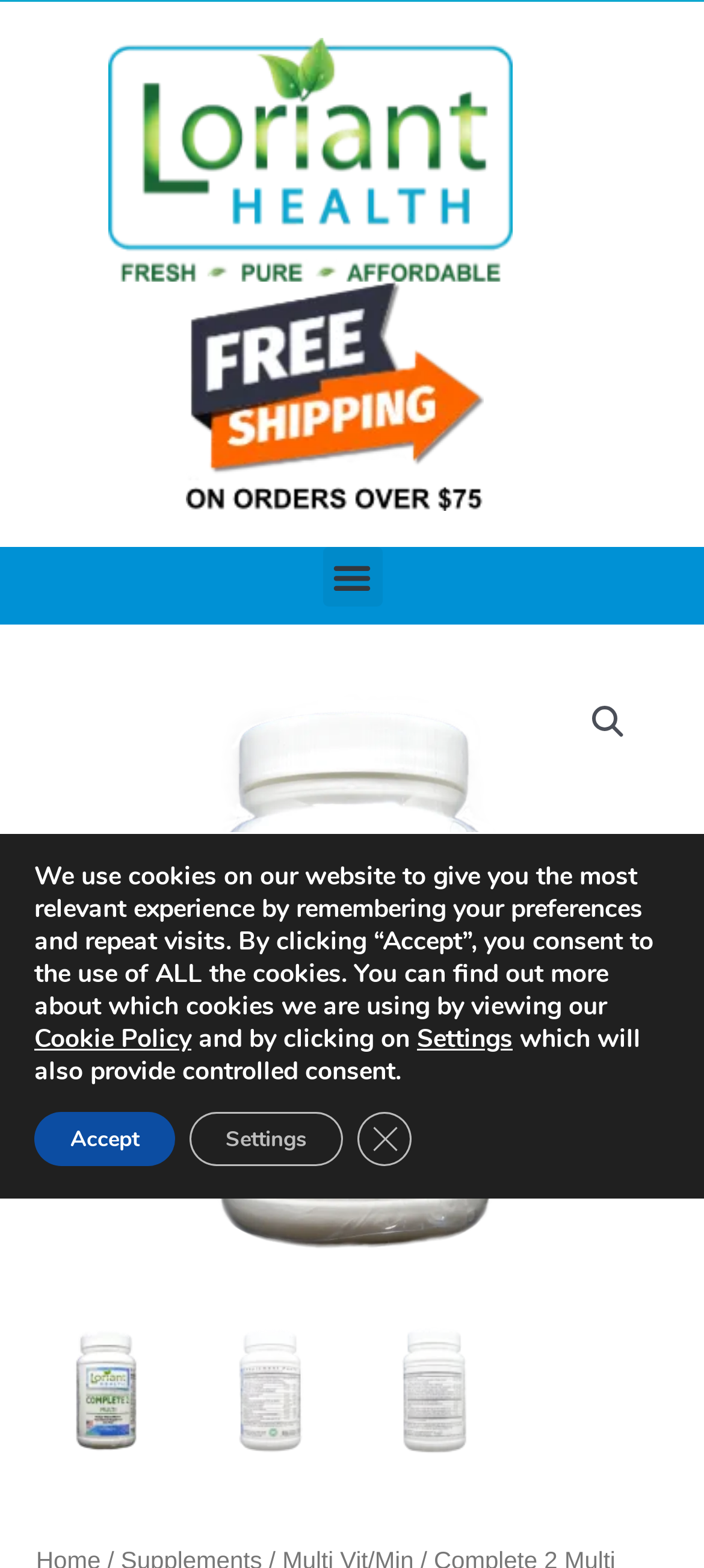Identify the bounding box coordinates of the clickable region necessary to fulfill the following instruction: "Toggle the menu". The bounding box coordinates should be four float numbers between 0 and 1, i.e., [left, top, right, bottom].

[0.458, 0.349, 0.542, 0.387]